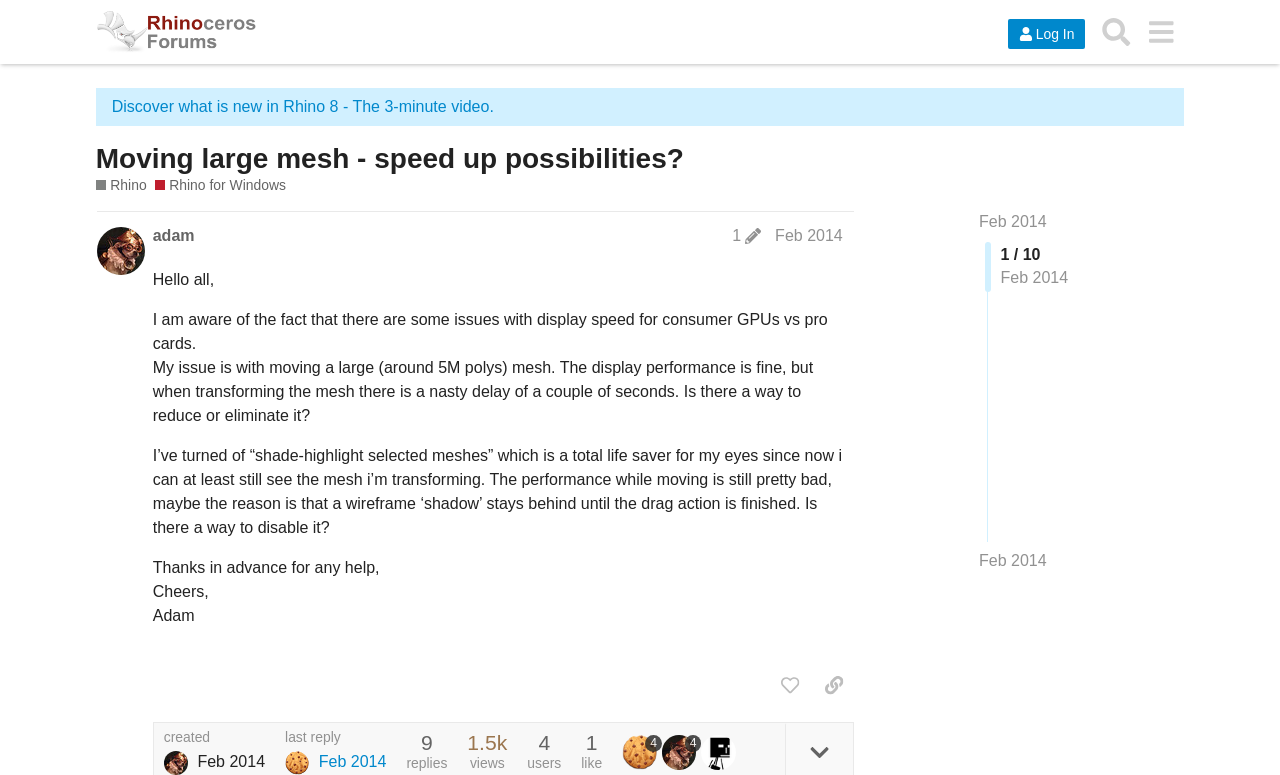Pinpoint the bounding box coordinates of the area that should be clicked to complete the following instruction: "Reply to the topic". The coordinates must be given as four float numbers between 0 and 1, i.e., [left, top, right, bottom].

[0.223, 0.943, 0.302, 1.0]